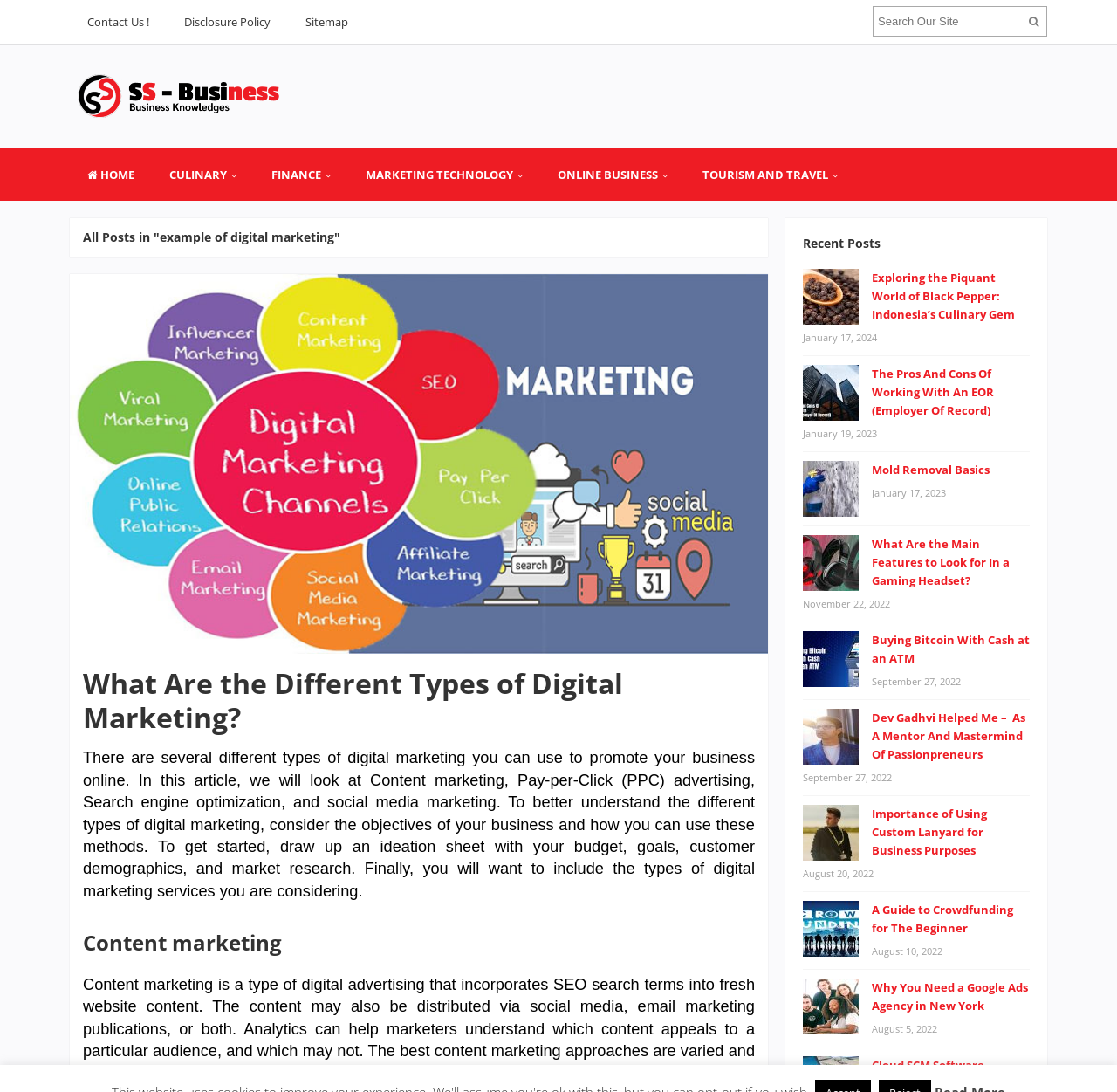What is the topic of the article 'What Are the Different Types of Digital Marketing?'?
From the screenshot, provide a brief answer in one word or phrase.

Digital marketing types